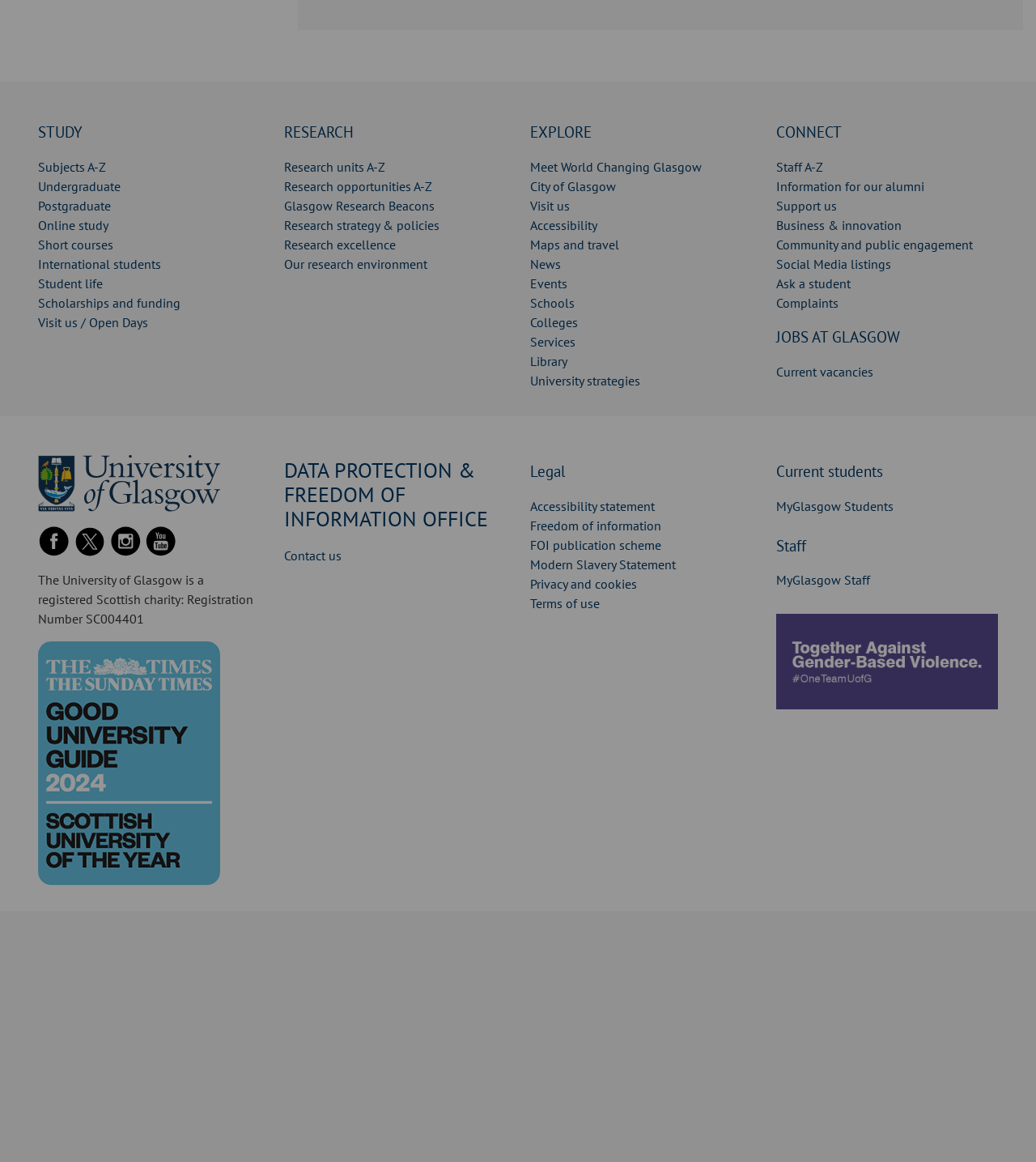Could you specify the bounding box coordinates for the clickable section to complete the following instruction: "Explore Research opportunities A-Z"?

[0.274, 0.153, 0.417, 0.167]